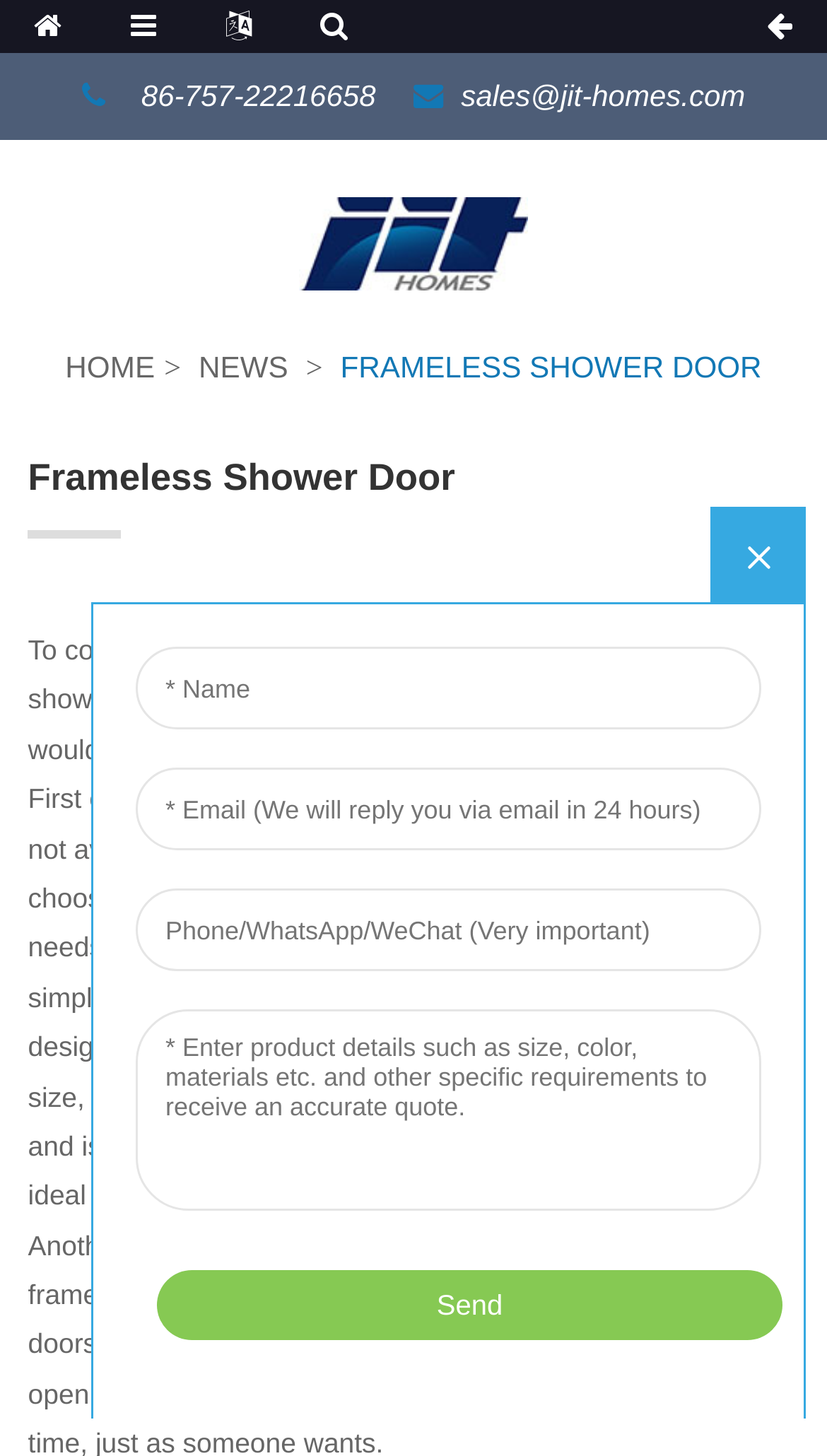Give an extensive and precise description of the webpage.

The webpage is about frameless shower doors, with a prominent heading "Frameless Shower Door" at the top center of the page. Below the heading, there is a paragraph of text that explains the benefits of frameless shower doors, including their customizability, ability to fit bathrooms of any shape and size, and suitability for small shower areas.

At the top left of the page, there is a phone number "86-757-22216658" and a link to an email address "sales@jit-homes.com" at the top right. There are also several navigation links at the top center of the page, including "HOME", "NEWS", and "FRAMELESS SHOWER DOOR".

On the left side of the page, there is a small icon represented by the Unicode character "\uf015". Below it, there is a link with the text "8" accompanied by an image, also labeled "8". 

At the bottom of the page, there is an iframe that takes up most of the width of the page. Above the iframe, there is a generic element labeled "top" at the bottom right corner of the page.

Overall, the webpage has a simple layout with a clear focus on providing information about frameless shower doors.